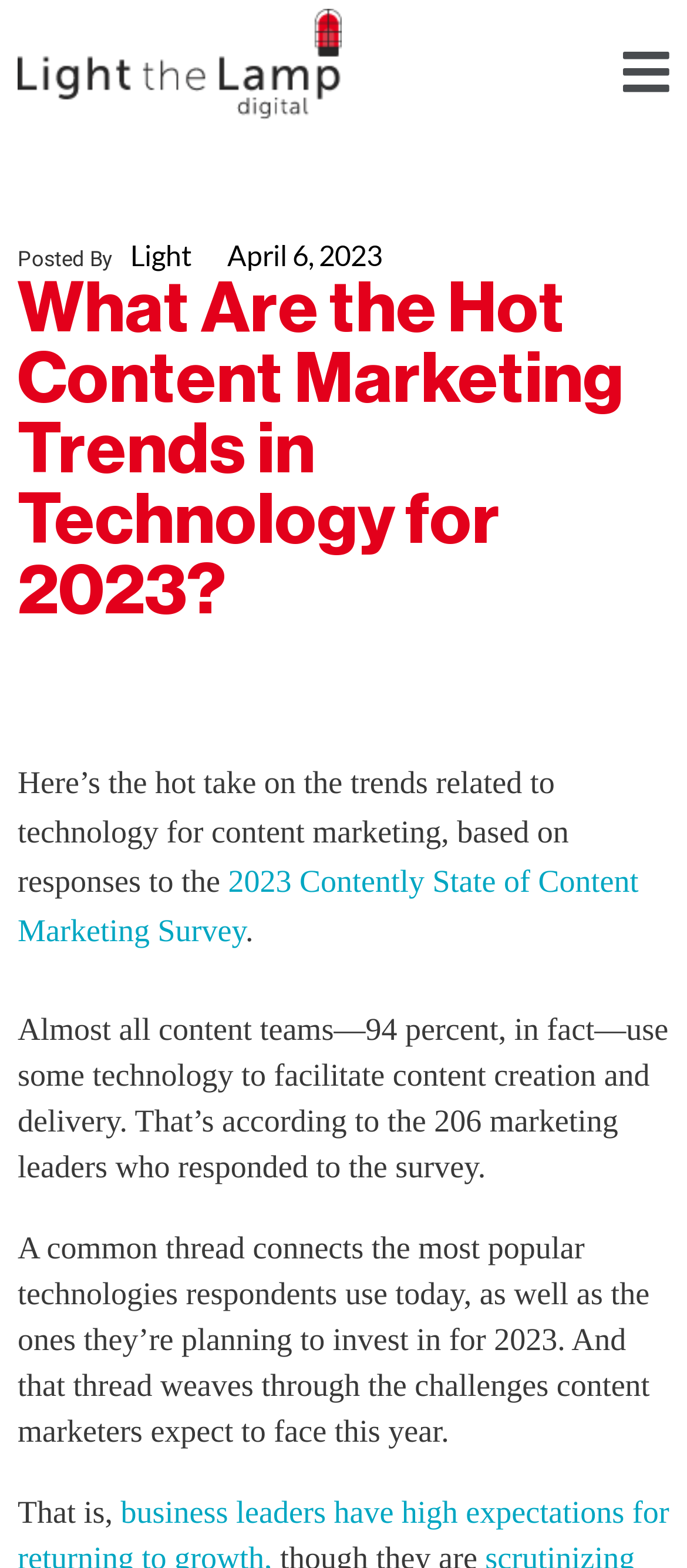What is the name of the survey mentioned in the article?
Please provide a single word or phrase as your answer based on the image.

2023 Contently State of Content Marketing Survey